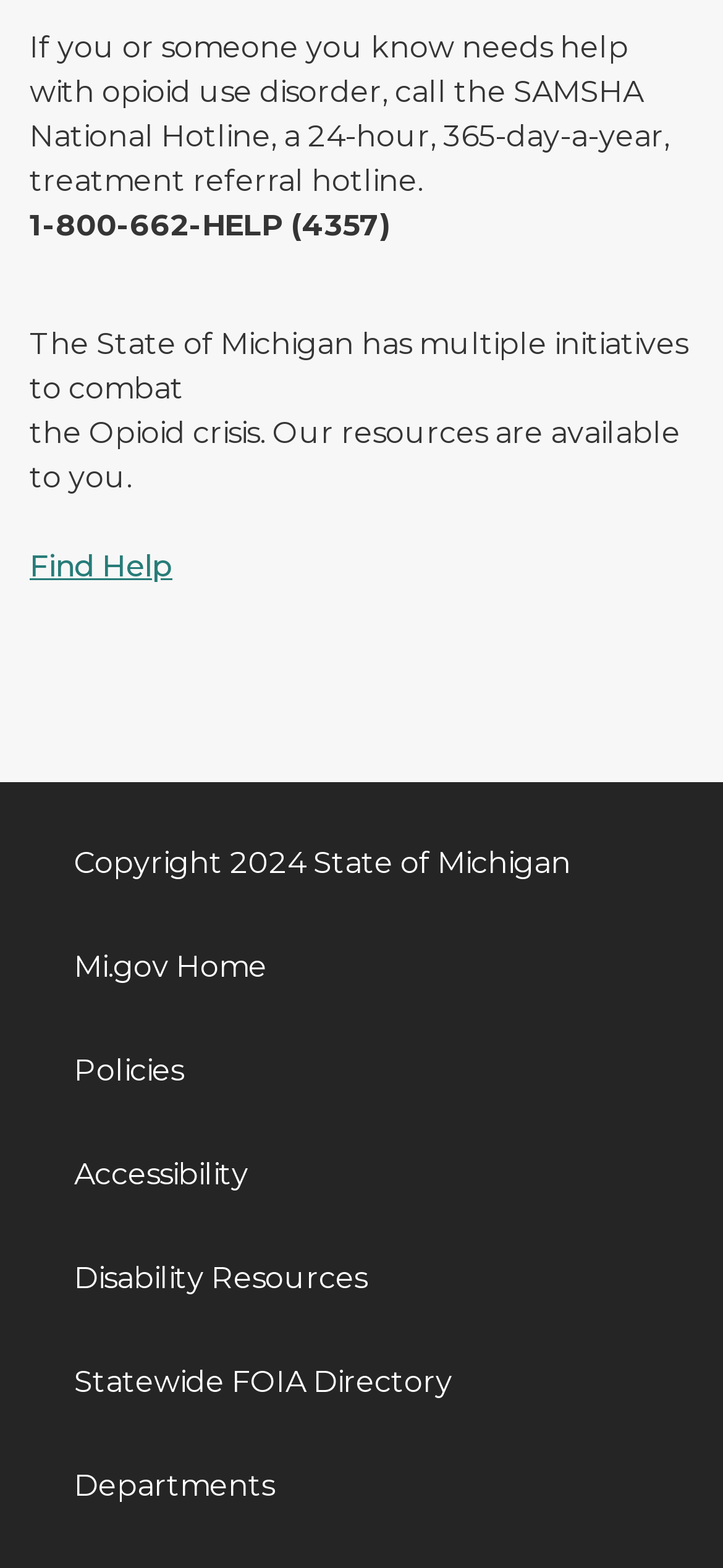Locate the bounding box coordinates of the UI element described by: "Statewide FOIA Directory". Provide the coordinates as four float numbers between 0 and 1, formatted as [left, top, right, bottom].

[0.103, 0.87, 0.626, 0.893]